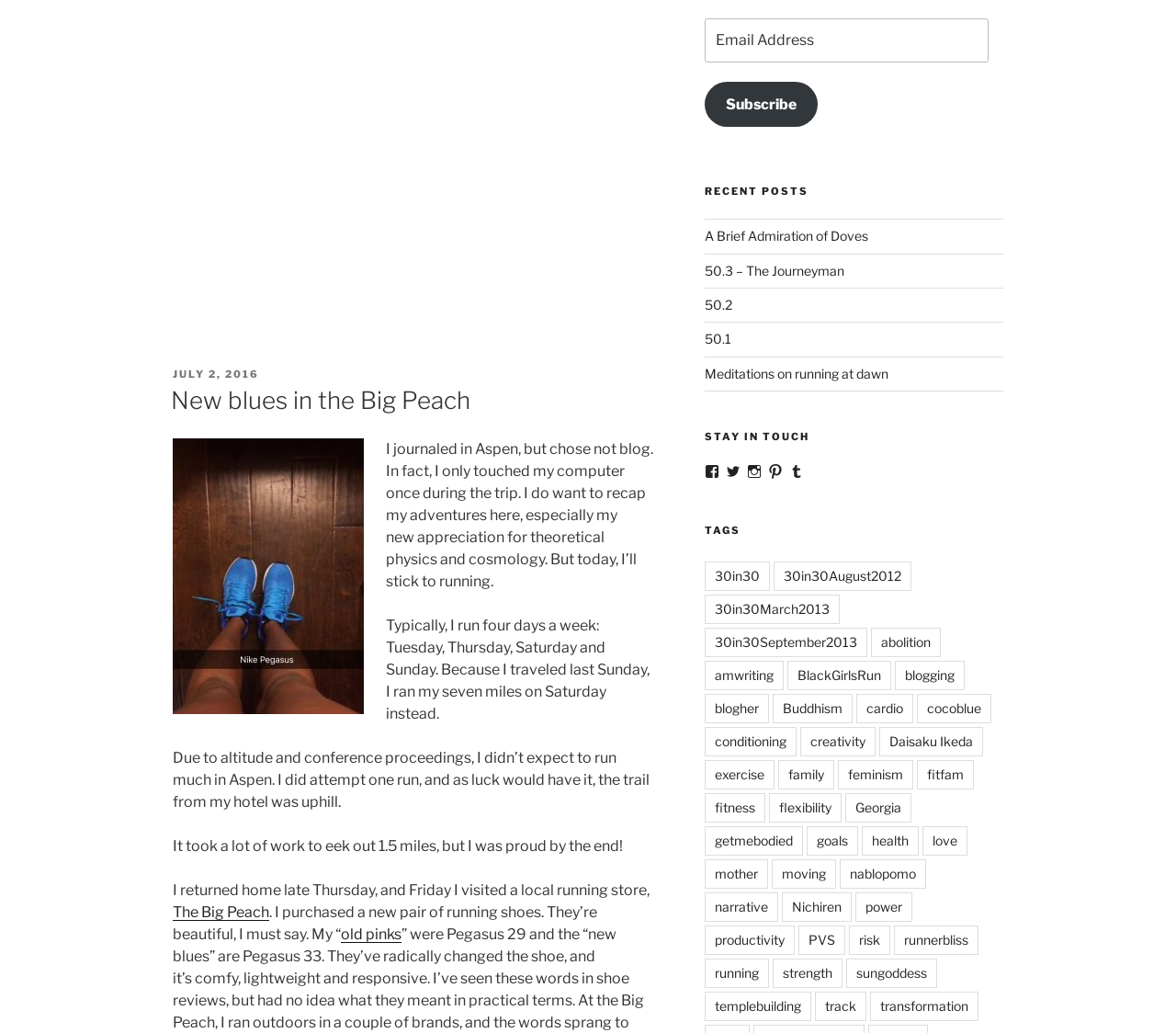Provide a one-word or short-phrase answer to the question:
How many days a week does the author typically run?

Four